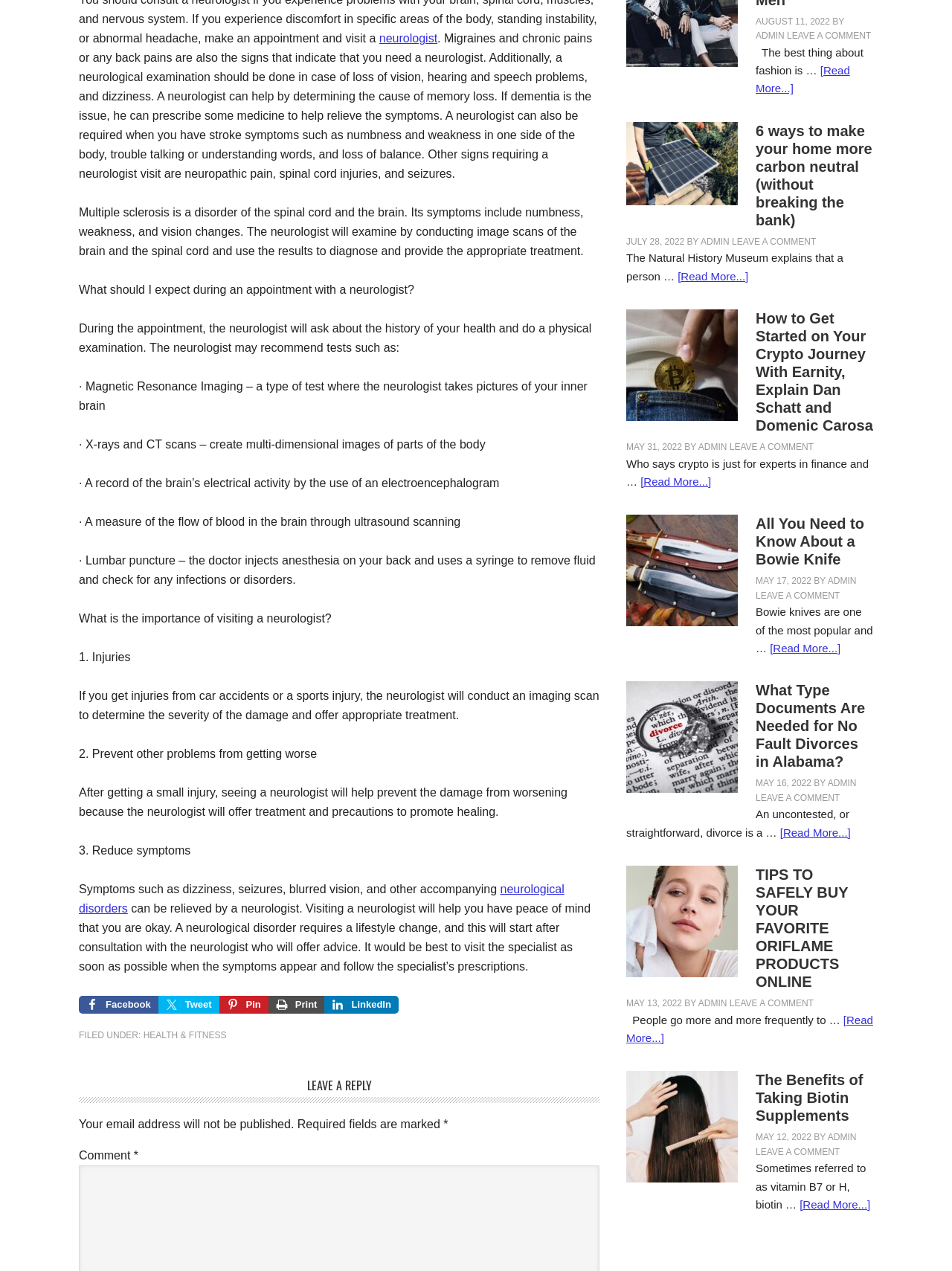Please indicate the bounding box coordinates of the element's region to be clicked to achieve the instruction: "Leave a comment on the article All You Need to Know About a Bowie Knife". Provide the coordinates as four float numbers between 0 and 1, i.e., [left, top, right, bottom].

[0.794, 0.464, 0.882, 0.473]